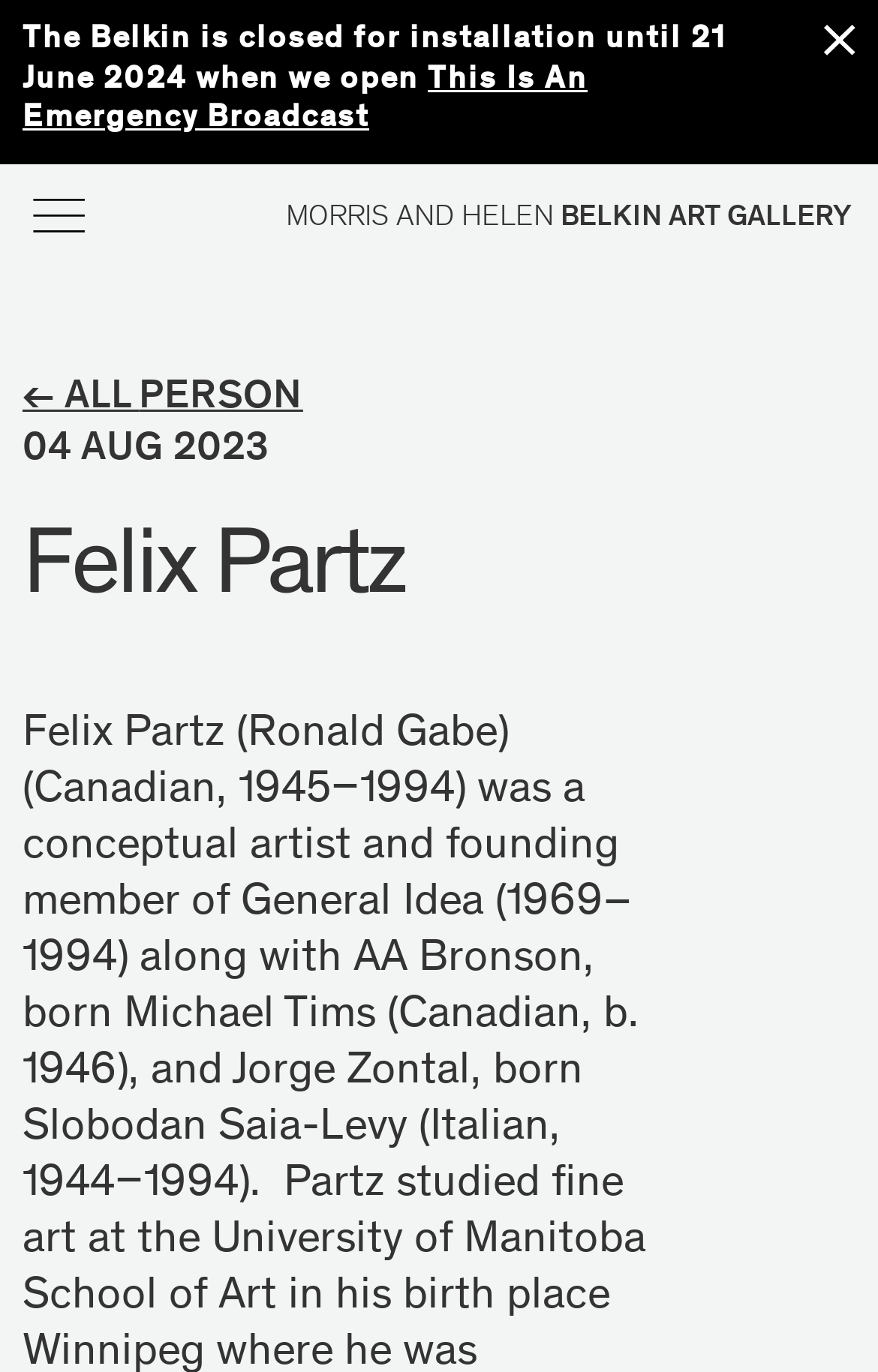What is the date mentioned on the webpage?
Kindly answer the question with as much detail as you can.

The answer can be found in the heading element '04 AUG 2023' which is located on the webpage, indicating a specific date.